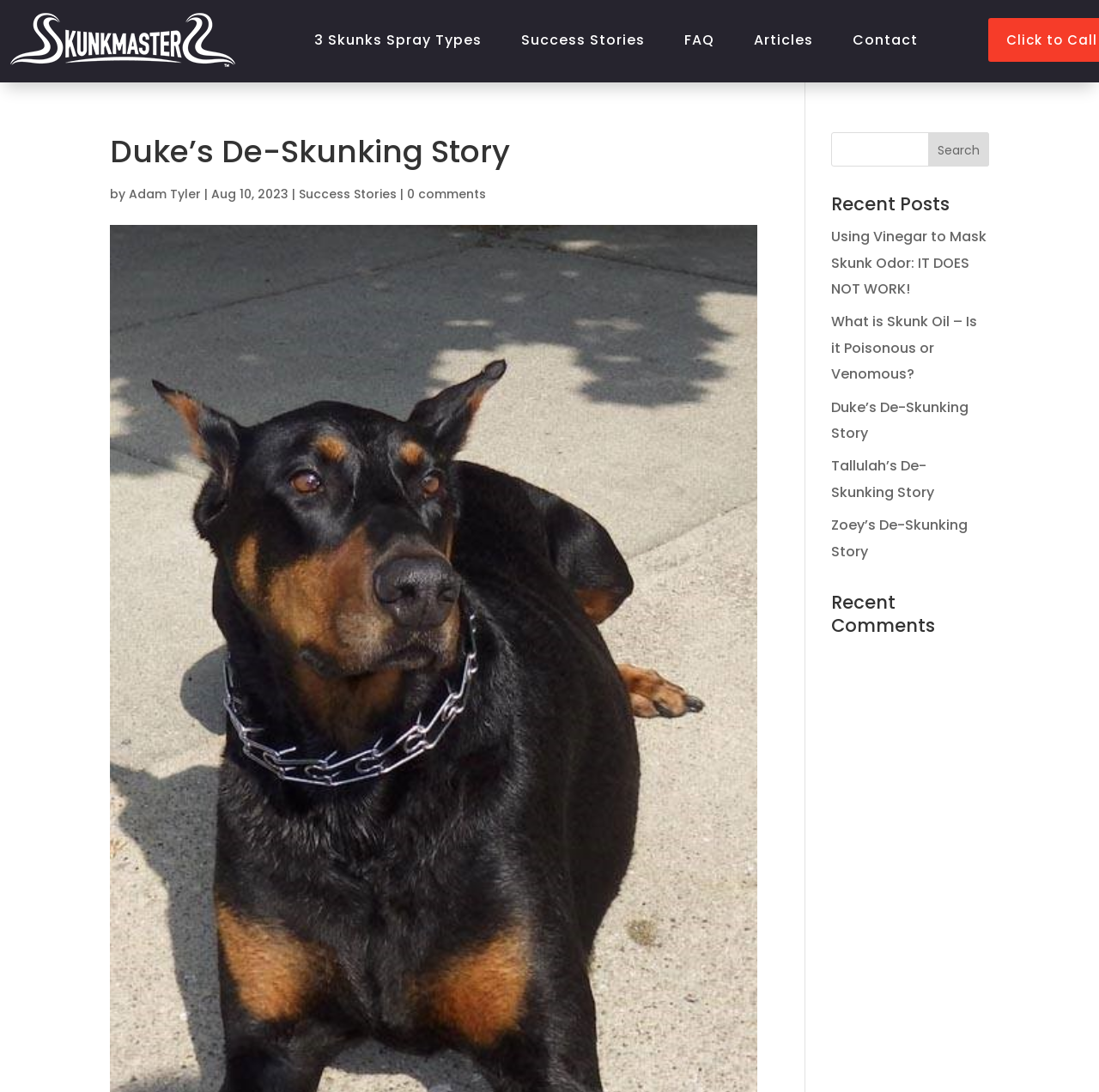Given the following UI element description: "3 Skunks Spray Types", find the bounding box coordinates in the webpage screenshot.

[0.277, 0.018, 0.448, 0.055]